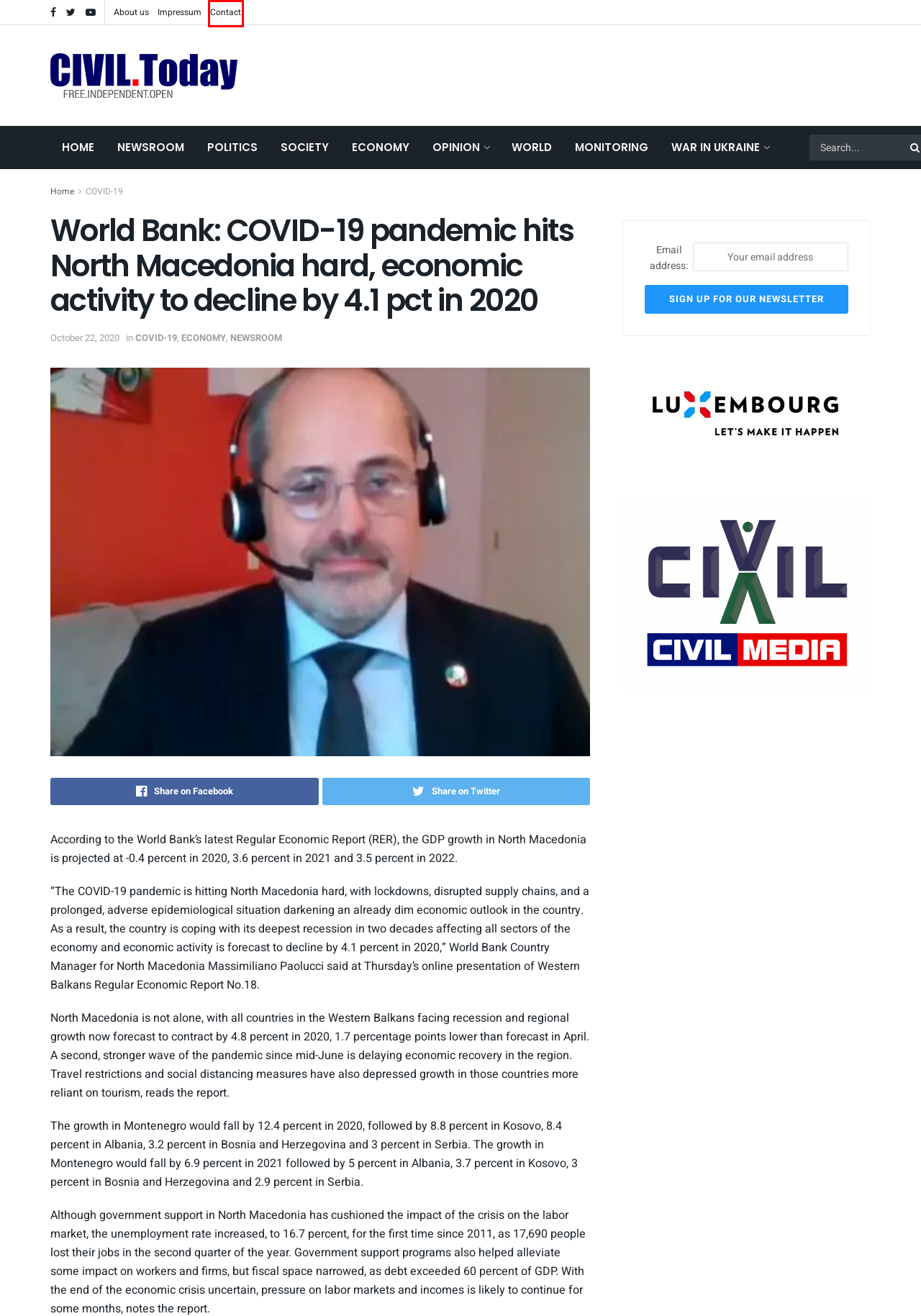Examine the screenshot of a webpage with a red bounding box around a UI element. Your task is to identify the webpage description that best corresponds to the new webpage after clicking the specified element. The given options are:
A. WAR IN UKRAINE Archives - CIVIL Today
B. ECONOMY Archives - CIVIL Today
C. COVID-19 Archives - CIVIL Today
D. MONITORING Archives - CIVIL Today
E. Impressum - CIVIL Today
F. About us - CIVIL Today
G. Contact - CIVIL Today
H. WORLD Archives - CIVIL Today

G